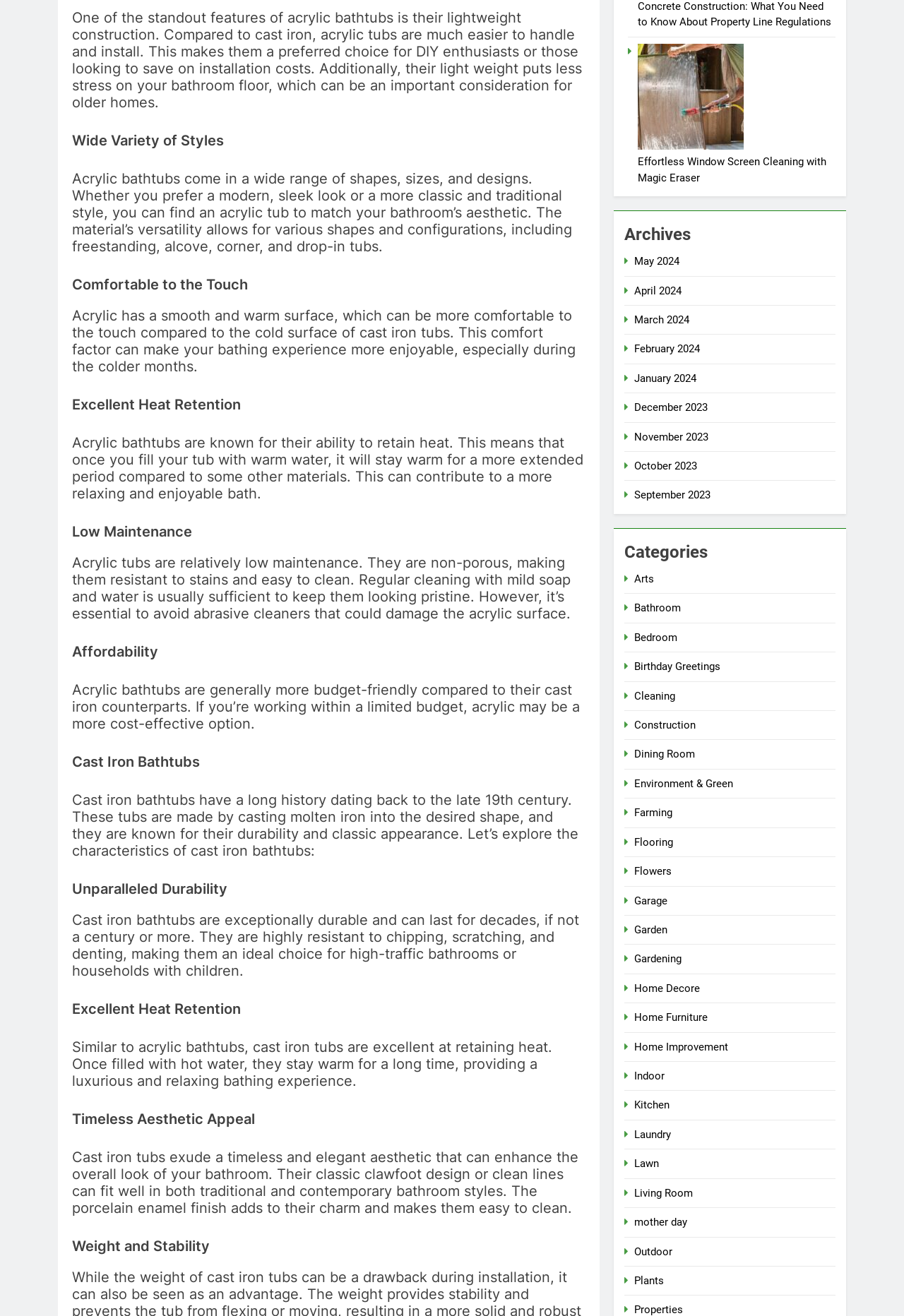What is the characteristic of cast iron bathtubs?
Look at the image and respond with a one-word or short-phrase answer.

Durable and classic appearance